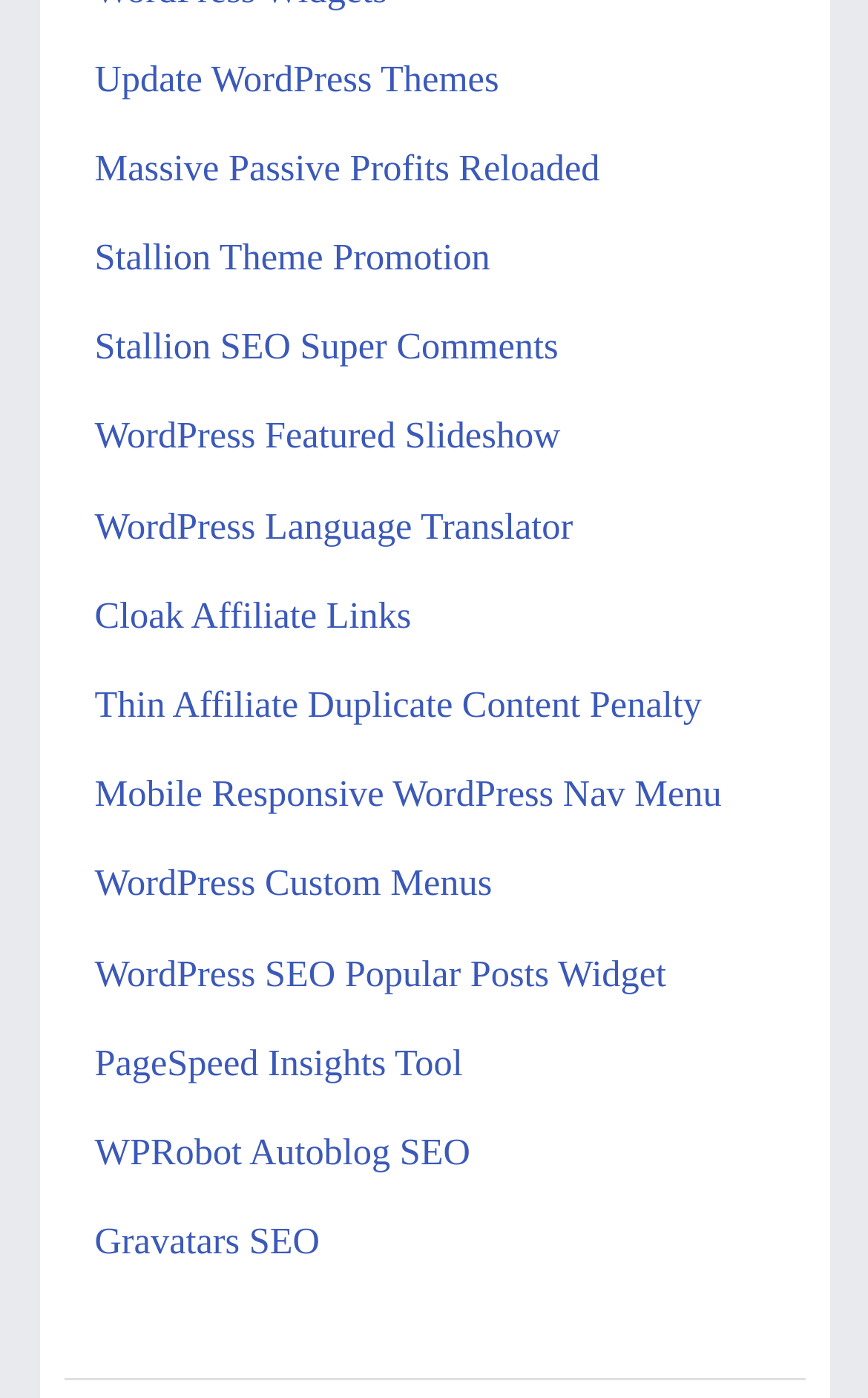What is the first link on the webpage?
Based on the image content, provide your answer in one word or a short phrase.

Update WordPress Themes